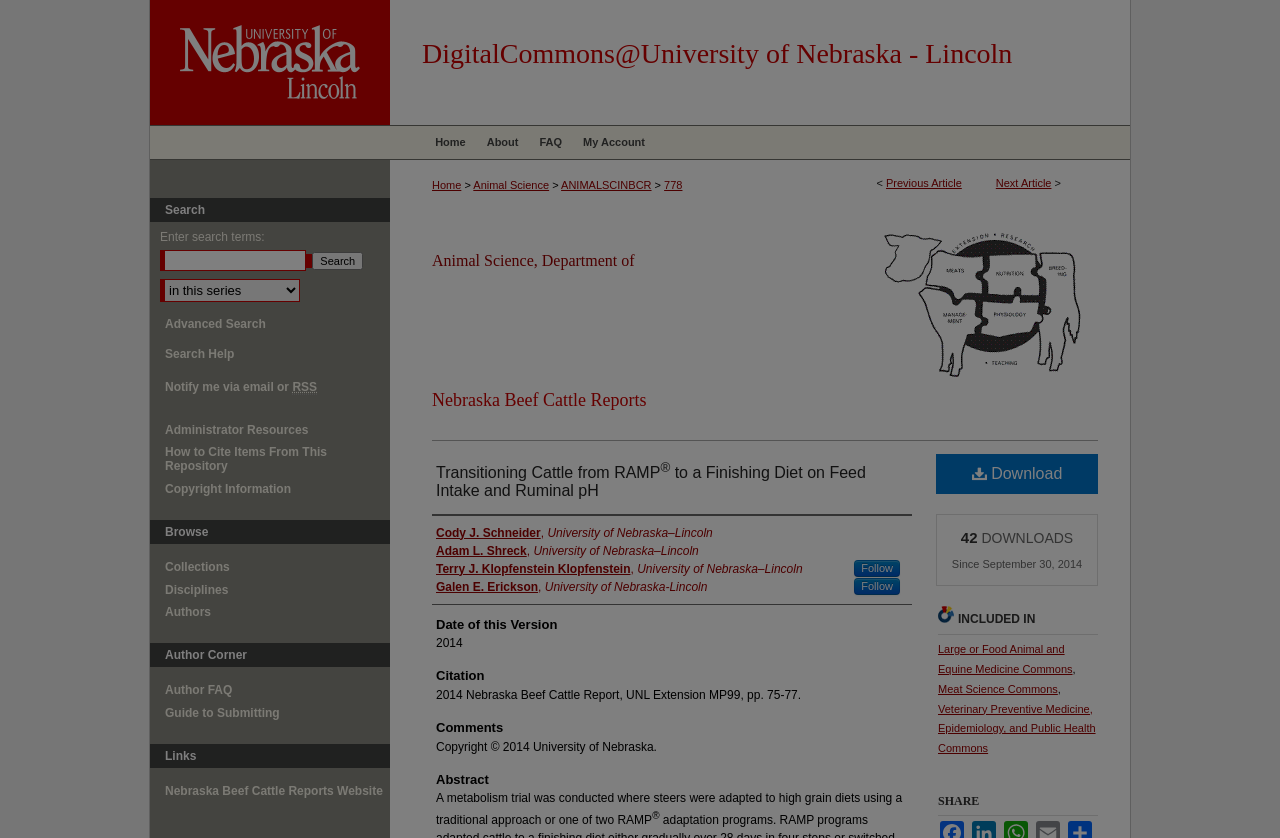Who are the authors of the article?
Refer to the image and give a detailed answer to the query.

The authors of the article are listed under the 'Authors' section, which includes Cody J. Schneider, Adam L. Shreck, Terry J. Klopfenstein, Galen E. Erickson, and others.